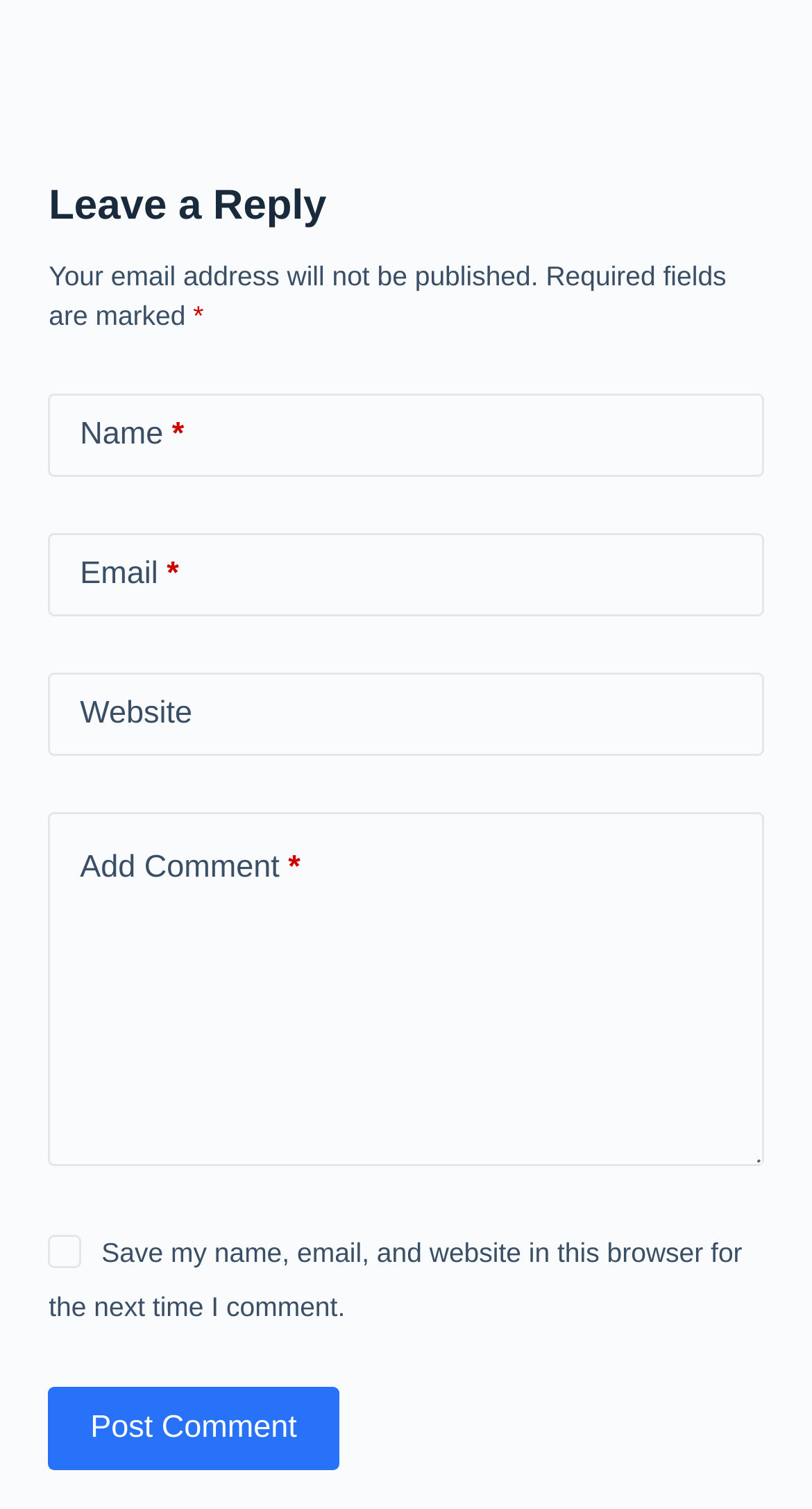Please reply to the following question with a single word or a short phrase:
What is the warning message above the text boxes?

Email address not published